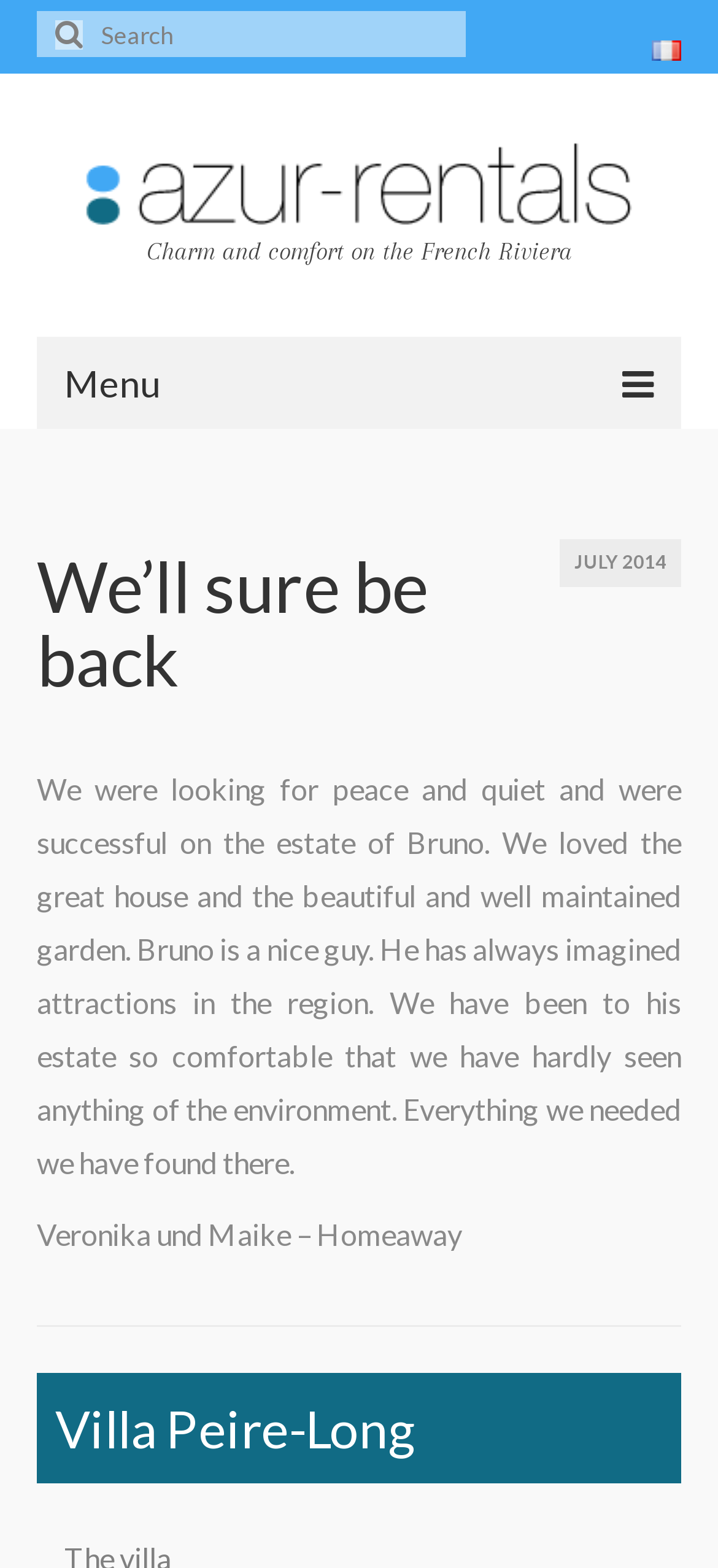Identify the bounding box coordinates of the area you need to click to perform the following instruction: "Switch to French language".

[0.908, 0.019, 0.949, 0.041]